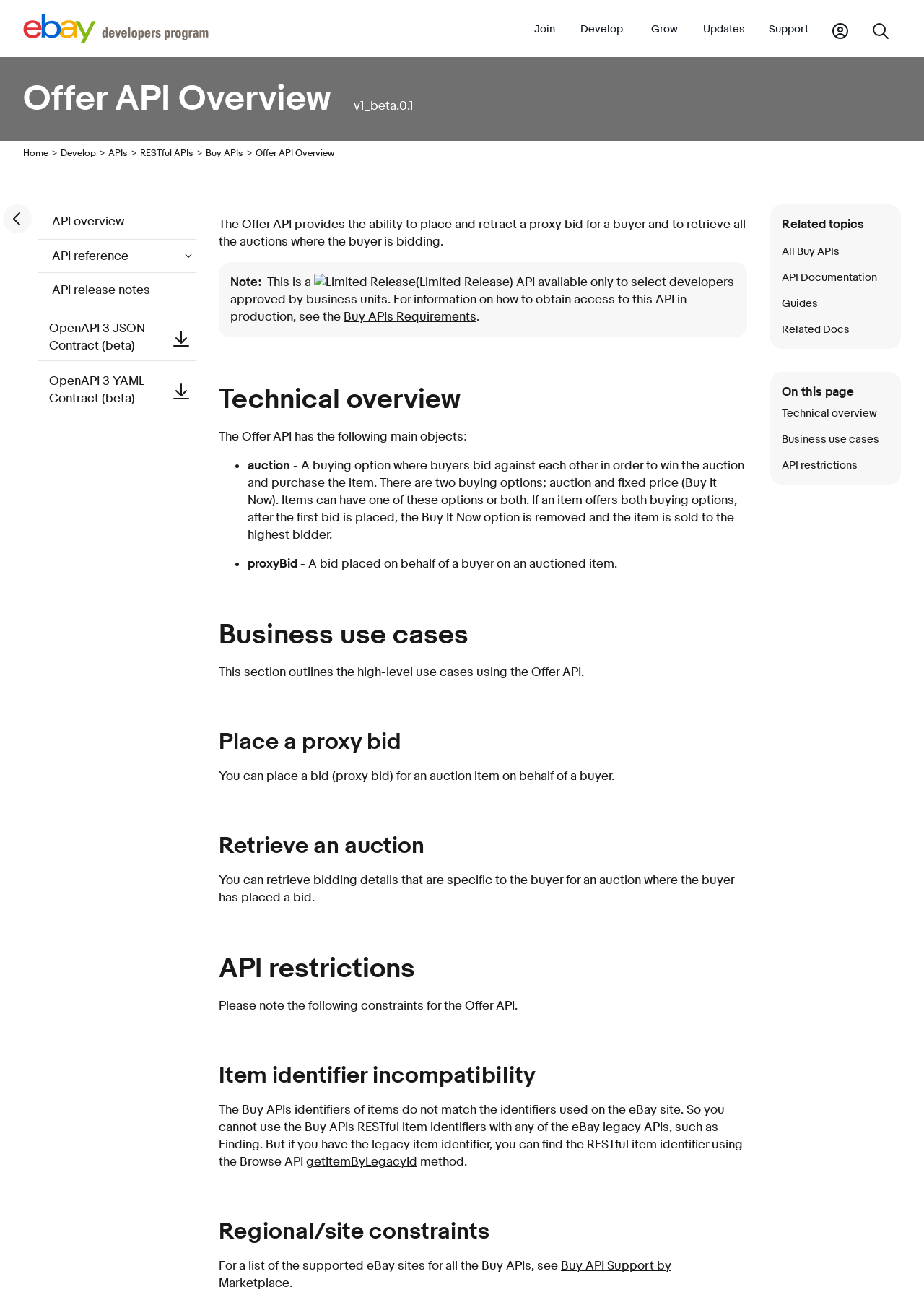What is the relationship between the Buy APIs and the eBay site?
Look at the image and answer with only one word or phrase.

Different item identifiers